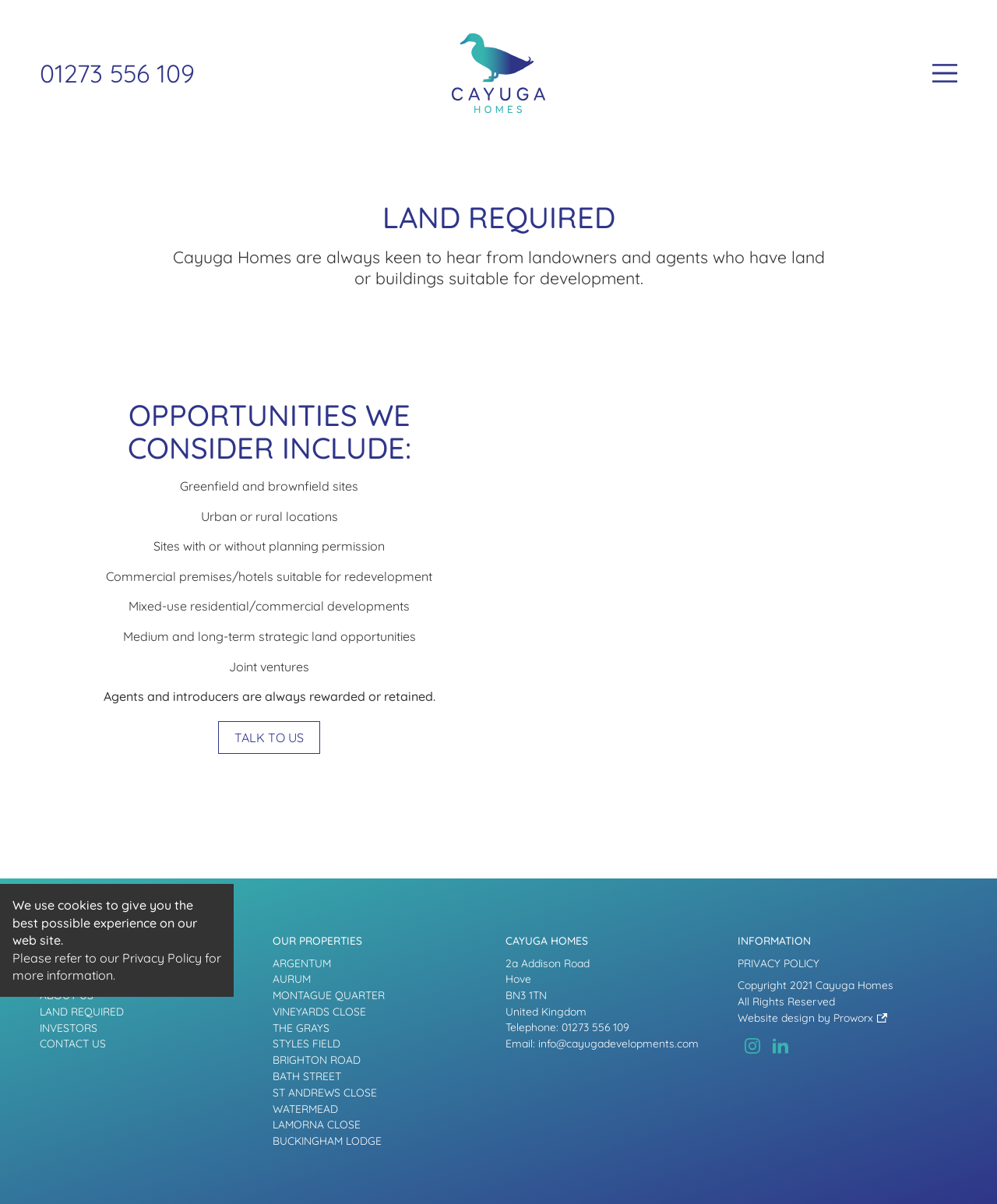Respond with a single word or phrase for the following question: 
What is the purpose of the 'TALK TO US' link?

To contact Cayuga Homes